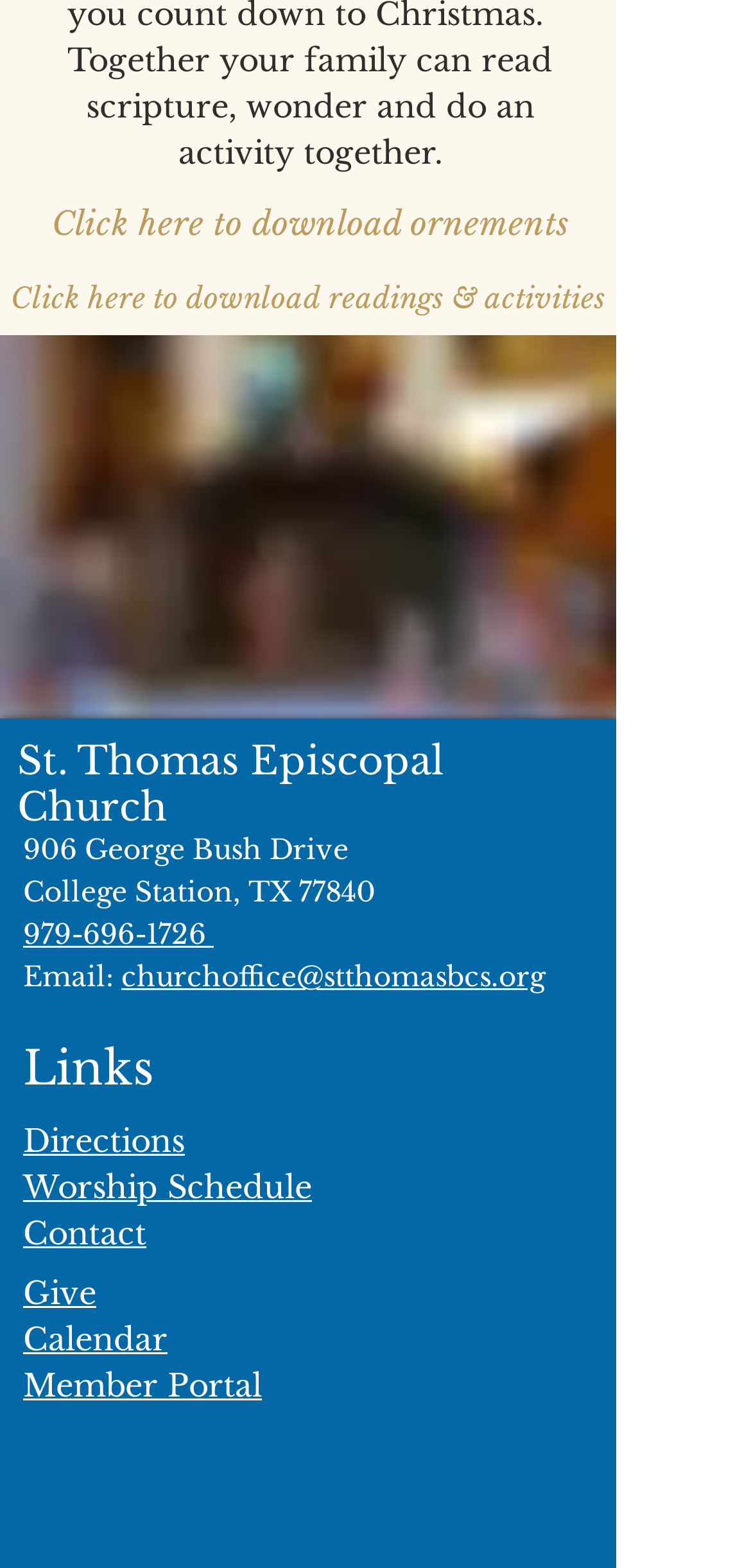What is the name of the church?
Based on the screenshot, respond with a single word or phrase.

St. Thomas Episcopal Church